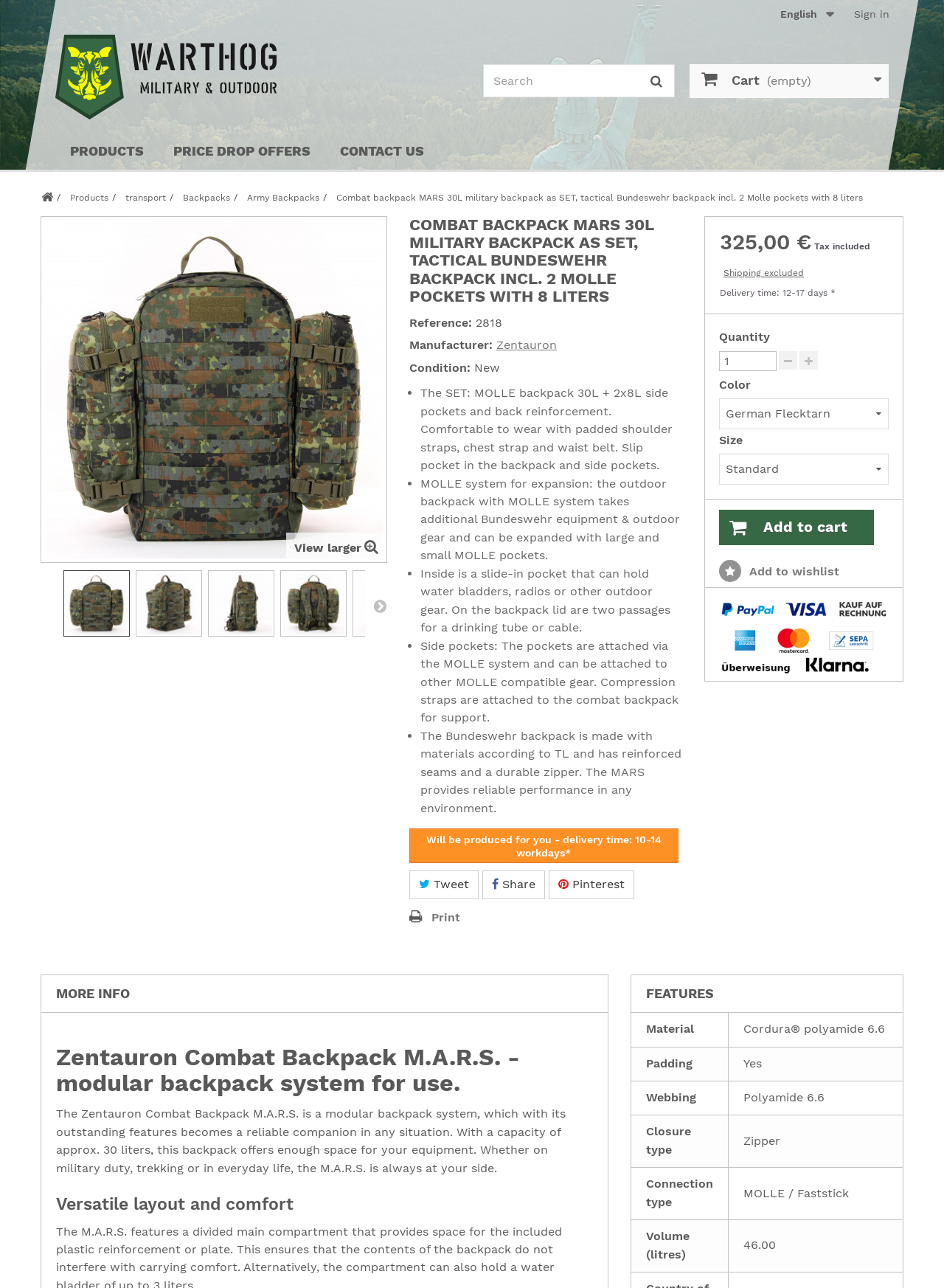Select the bounding box coordinates of the element I need to click to carry out the following instruction: "Add to cart".

[0.73, 0.05, 0.941, 0.076]